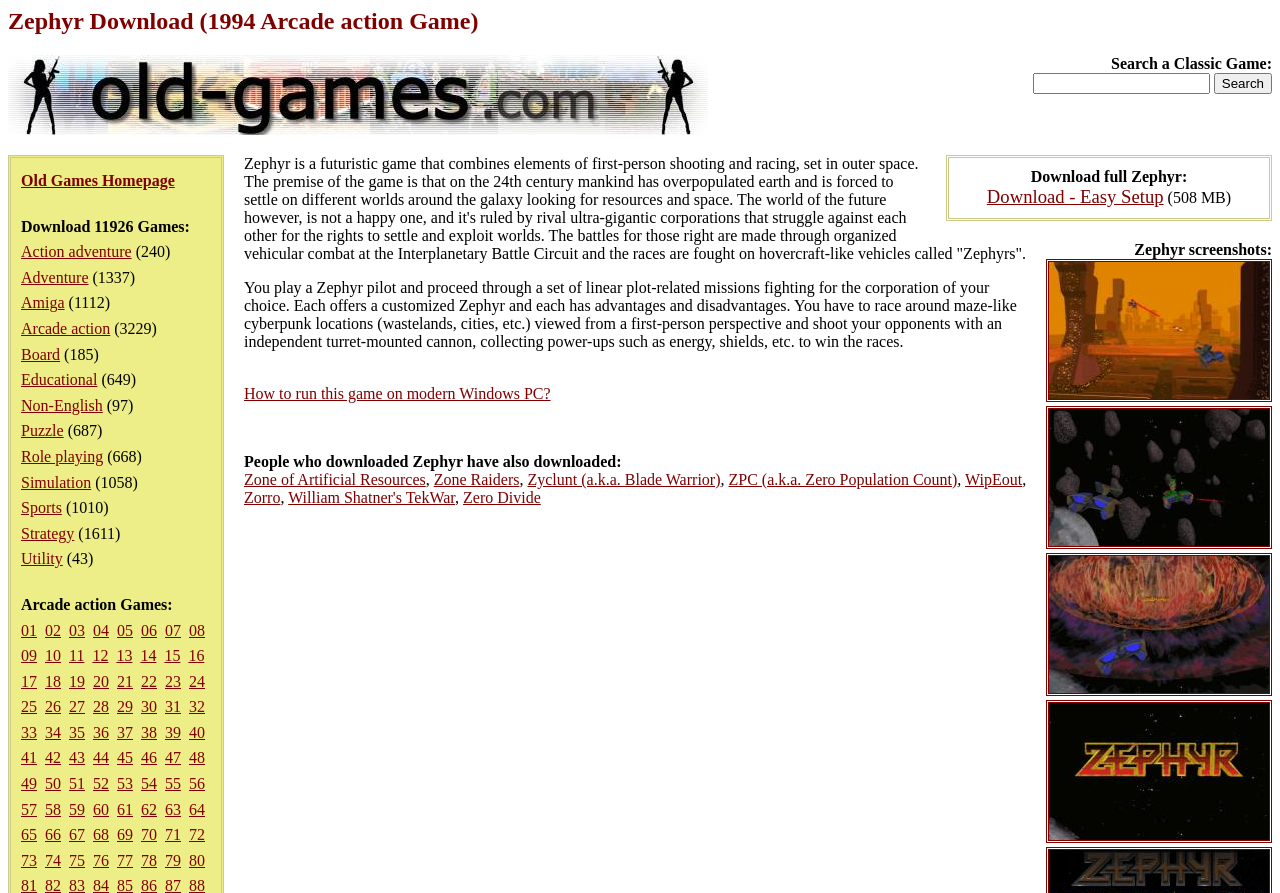Determine the coordinates of the bounding box for the clickable area needed to execute this instruction: "Go to Old Games Homepage".

[0.016, 0.193, 0.137, 0.212]